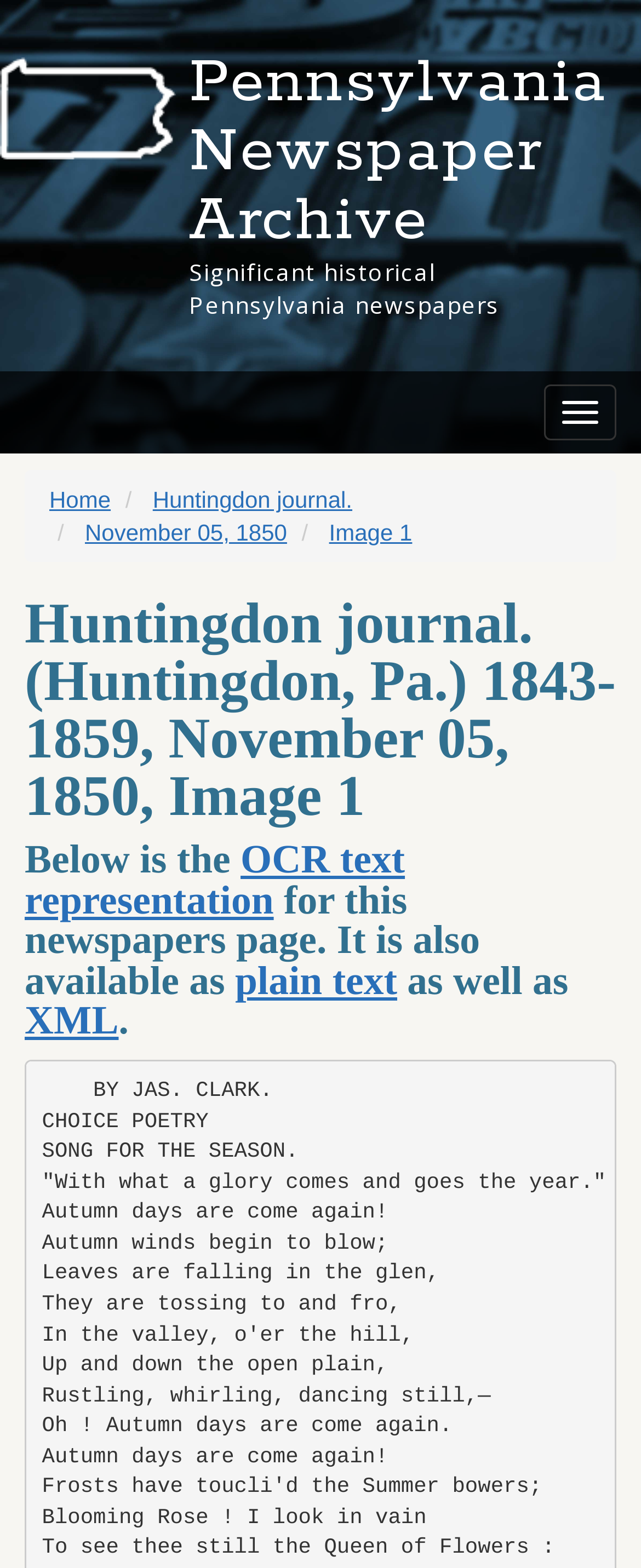Given the element description aria-label="Town Preference" name="town-preference" placeholder="Town Preference", predict the bounding box coordinates for the UI element in the webpage screenshot. The format should be (top-left x, top-left y, bottom-right x, bottom-right y), and the values should be between 0 and 1.

None